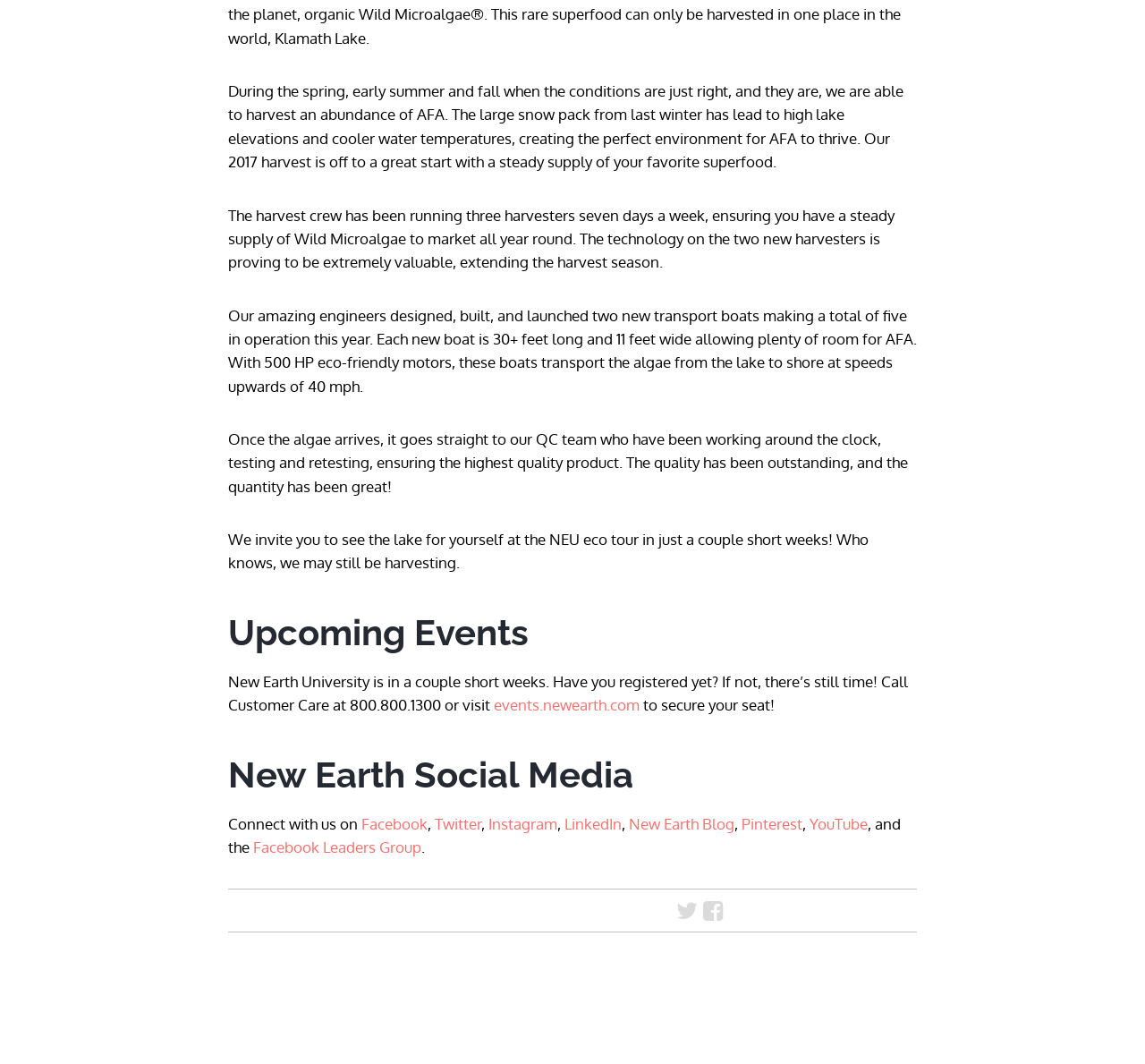Determine the bounding box coordinates for the HTML element mentioned in the following description: "parent_node: Search for: aria-label="Search"". The coordinates should be a list of four floats ranging from 0 to 1, represented as [left, top, right, bottom].

None